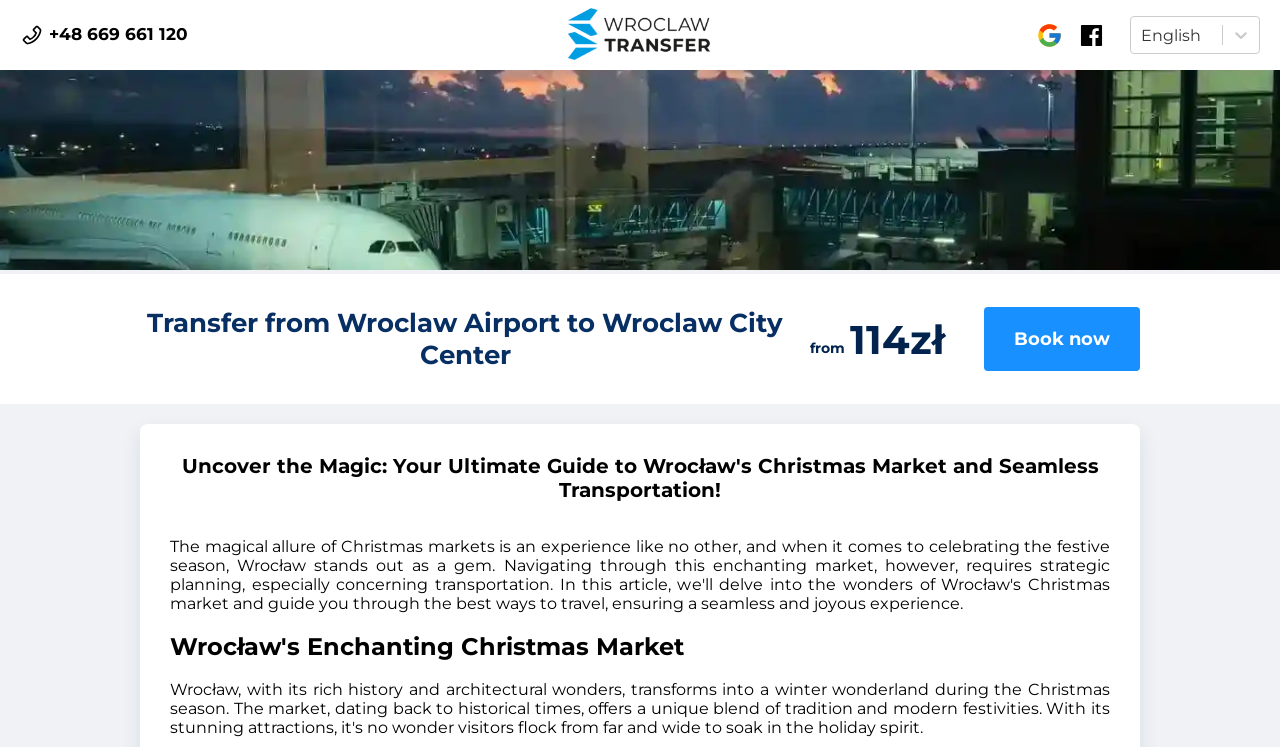What is the purpose of the webpage?
Please look at the screenshot and answer using one word or phrase.

Guide to Wrocław's Christmas Market and transportation